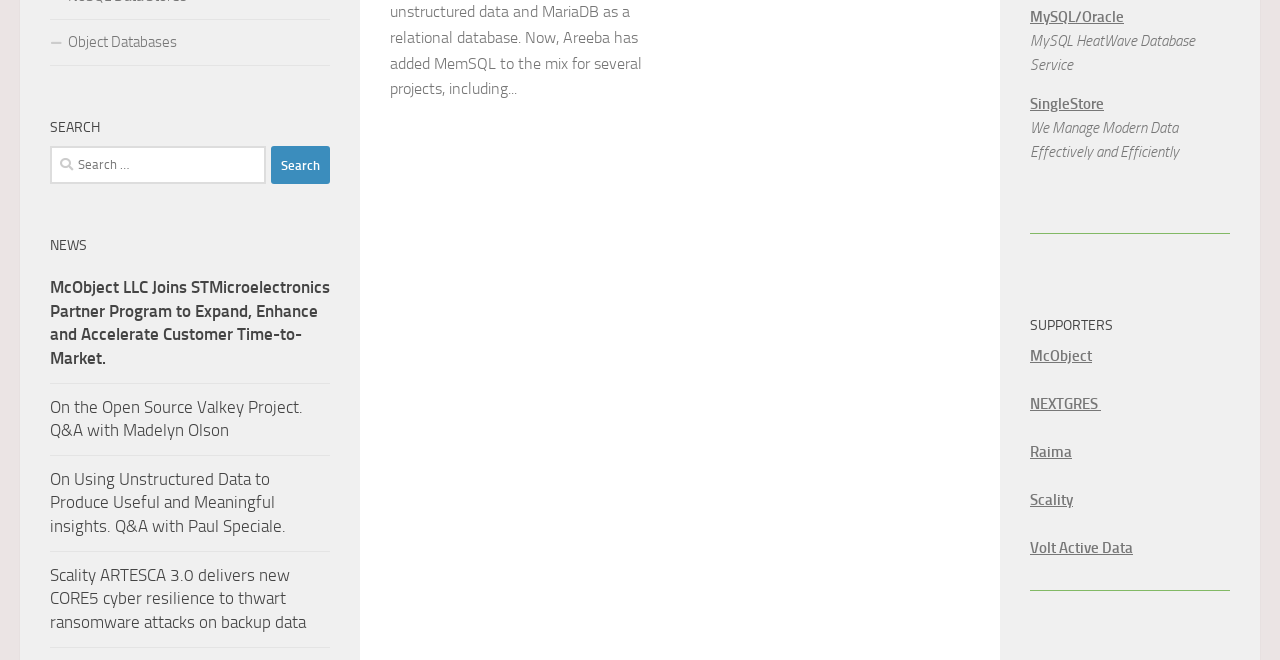Identify the bounding box coordinates for the UI element described by the following text: "parent_node: Search for: value="Search"". Provide the coordinates as four float numbers between 0 and 1, in the format [left, top, right, bottom].

[0.212, 0.221, 0.258, 0.279]